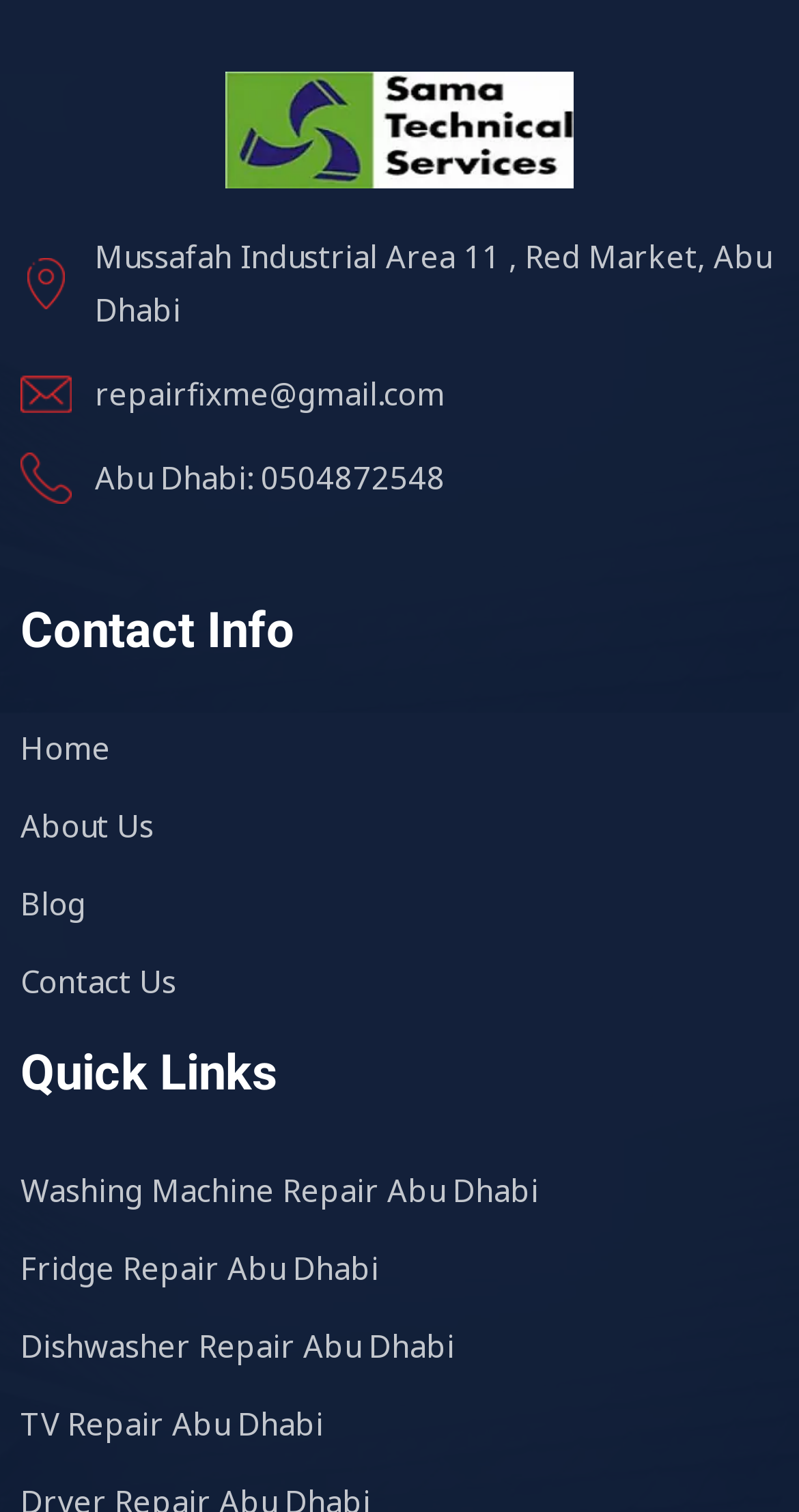What type of appliances does the repair service fix?
Look at the webpage screenshot and answer the question with a detailed explanation.

I found the types of appliances that the repair service fixes by looking at the links under the 'Quick Links' heading, which include 'Washing Machine Repair Abu Dhabi', 'Fridge Repair Abu Dhabi', 'Dishwasher Repair Abu Dhabi', and 'TV Repair Abu Dhabi'.